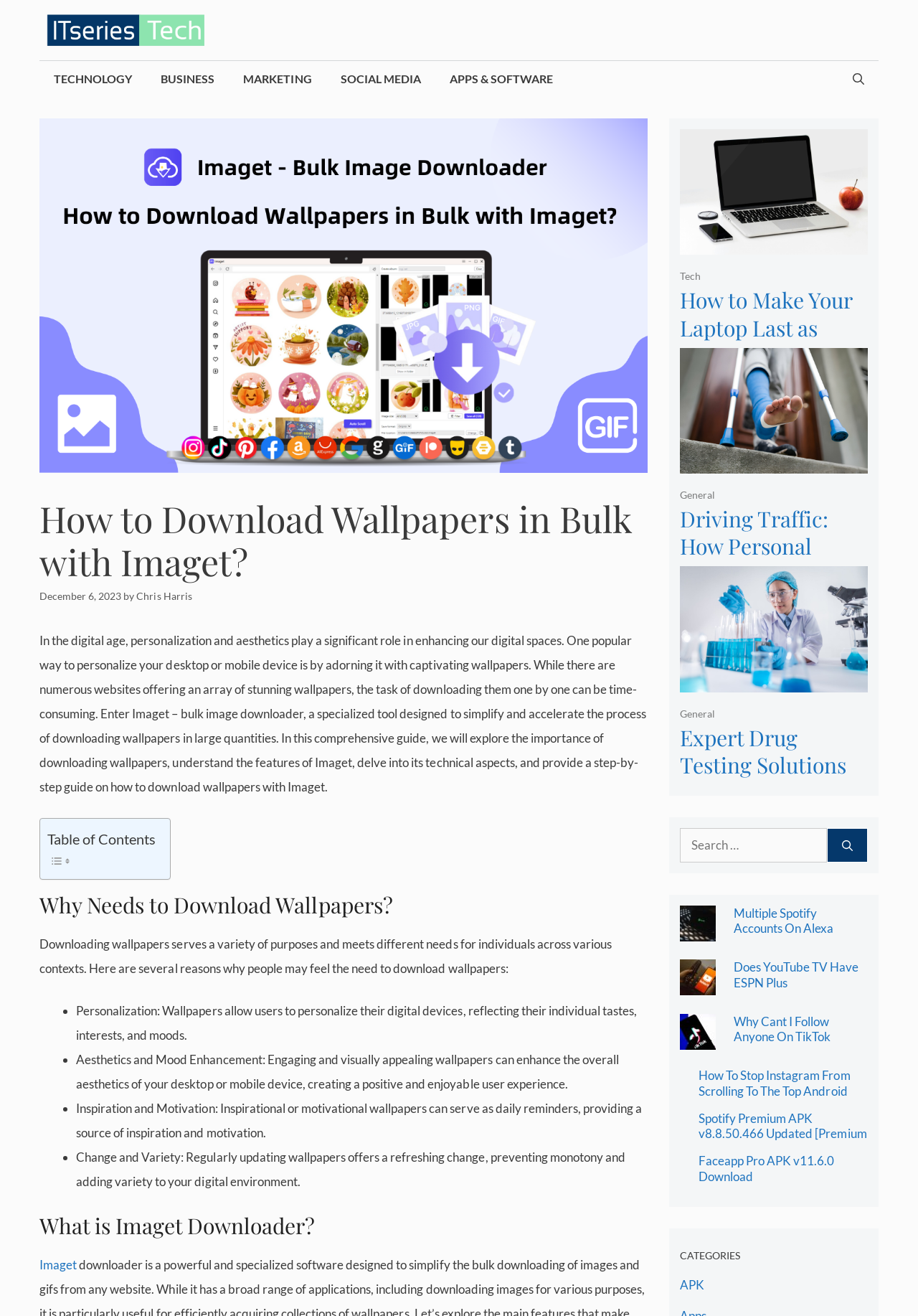Look at the image and write a detailed answer to the question: 
What is the name of the website?

I determined the name of the website by looking at the banner element at the top of the page, which contains the text 'It Series Tech'.